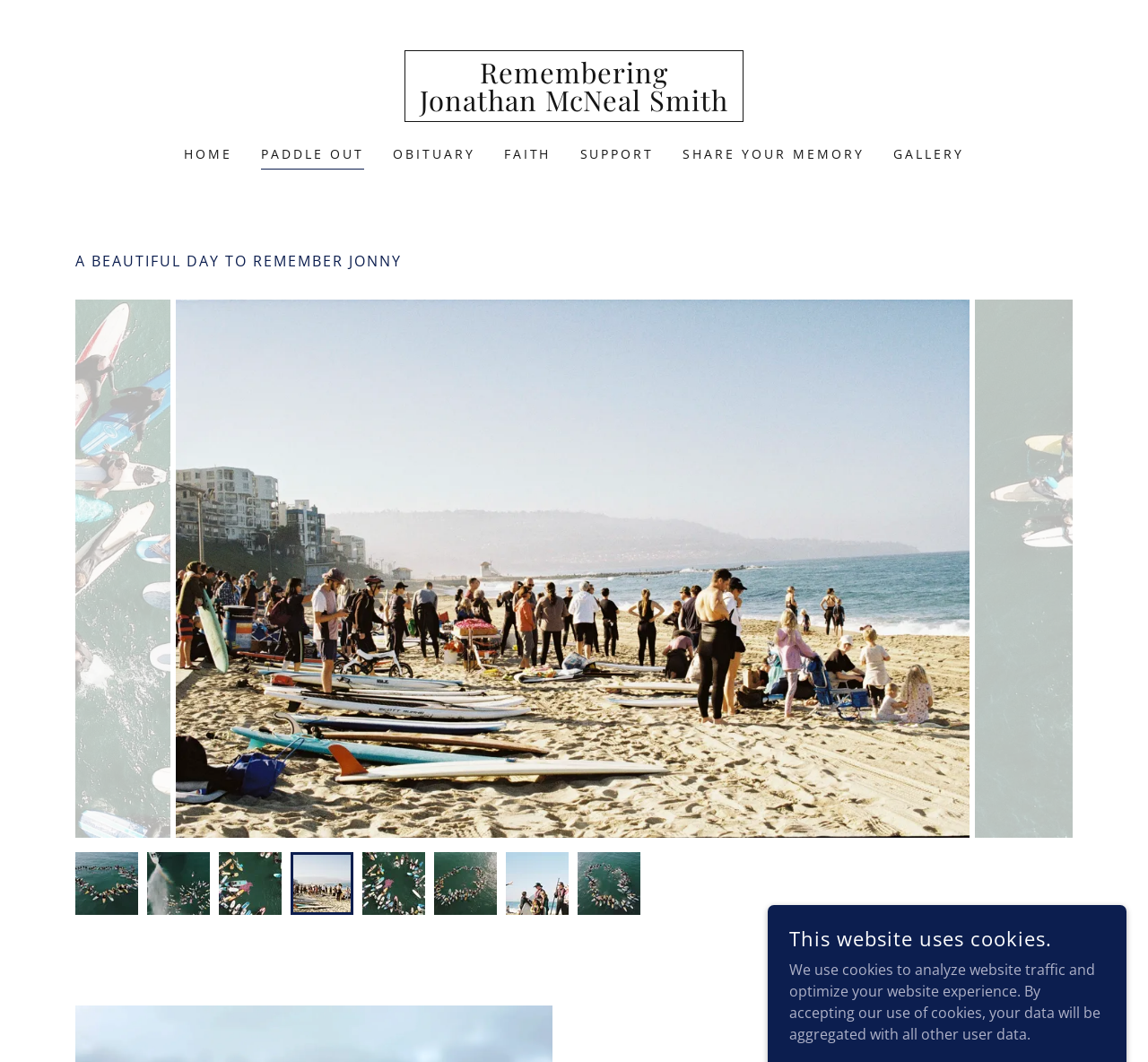How many small images are at the bottom?
Please answer the question as detailed as possible based on the image.

I counted the number of small images at the bottom of the webpage, which are labeled as 'image0' to 'image7'.